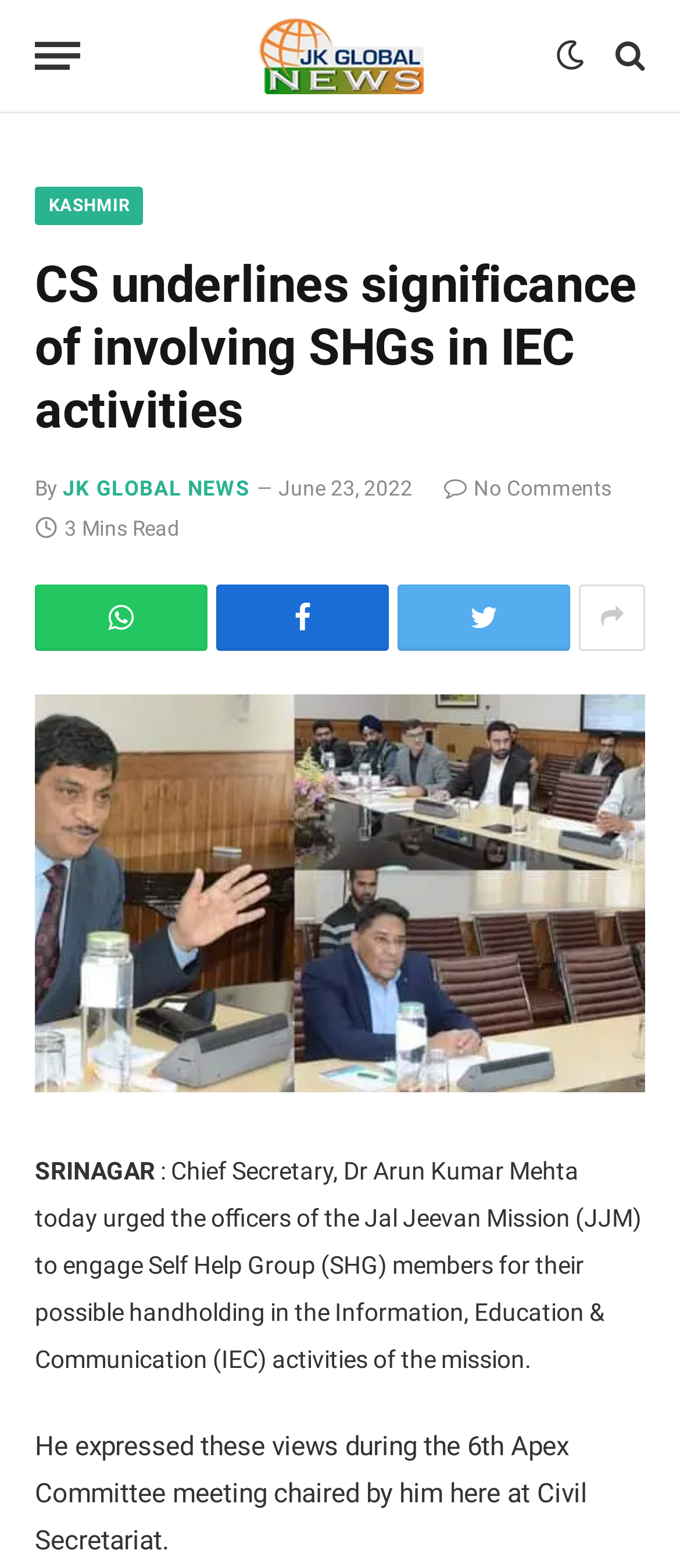Please indicate the bounding box coordinates for the clickable area to complete the following task: "Visit JK Globalnews homepage". The coordinates should be specified as four float numbers between 0 and 1, i.e., [left, top, right, bottom].

[0.378, 0.0, 0.622, 0.071]